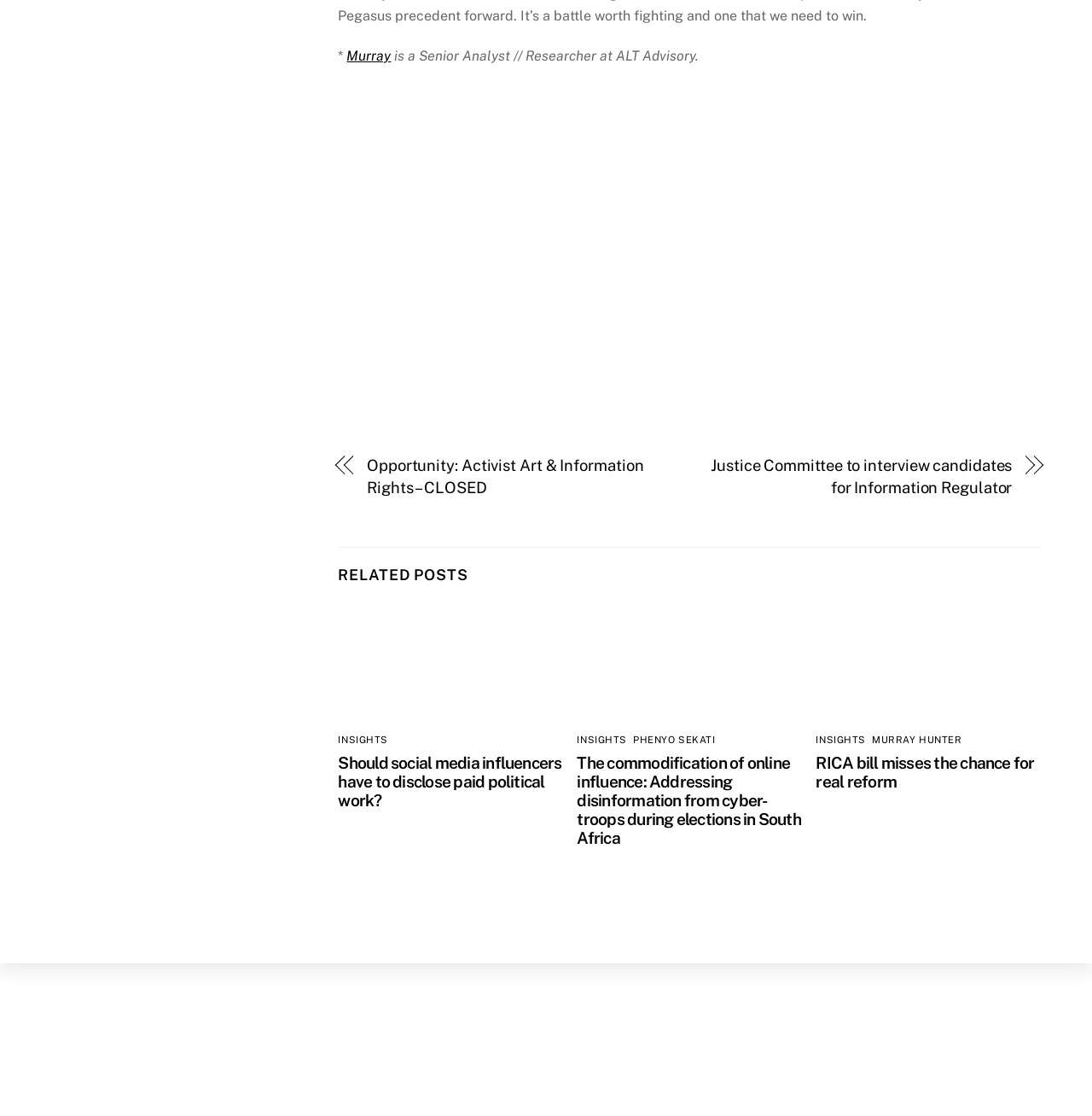Identify the bounding box coordinates of the region that should be clicked to execute the following instruction: "Click on the link to Opportunity: Activist Art & Information Rights".

[0.336, 0.407, 0.612, 0.448]